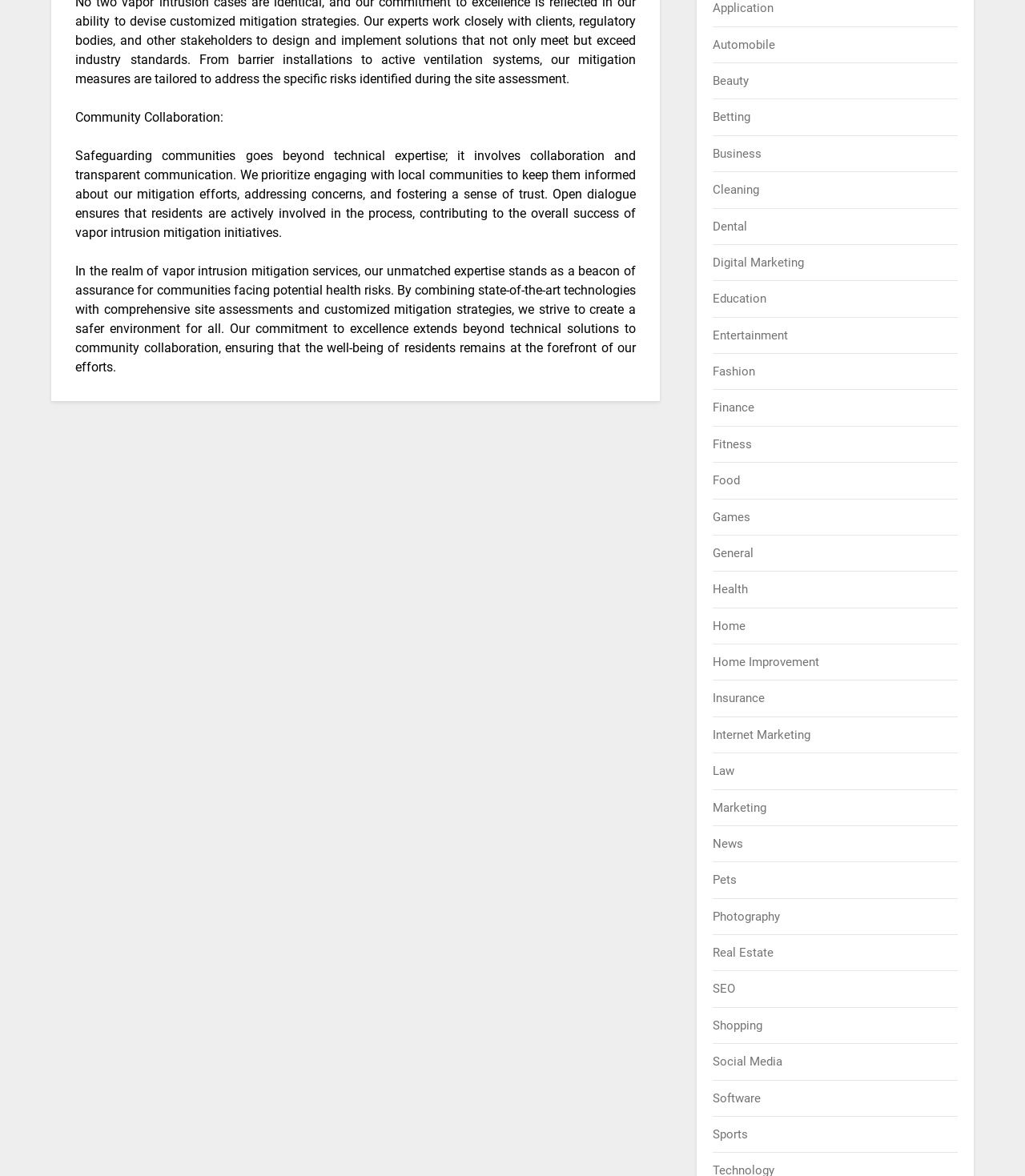Please give a succinct answer to the question in one word or phrase:
What is the tone of the webpage?

Professional